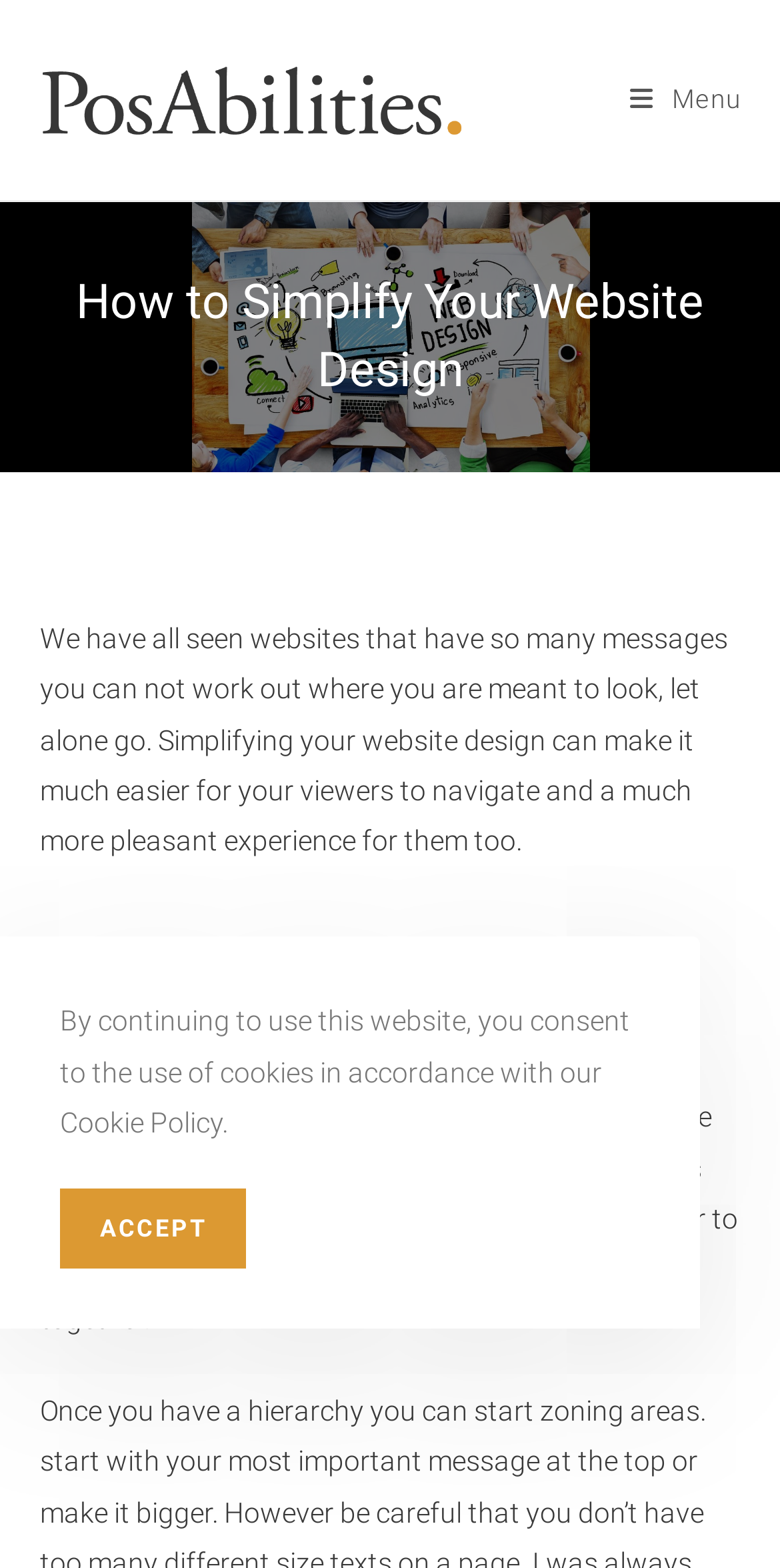How many key messages should be prioritized?
Please look at the screenshot and answer in one word or a short phrase.

3